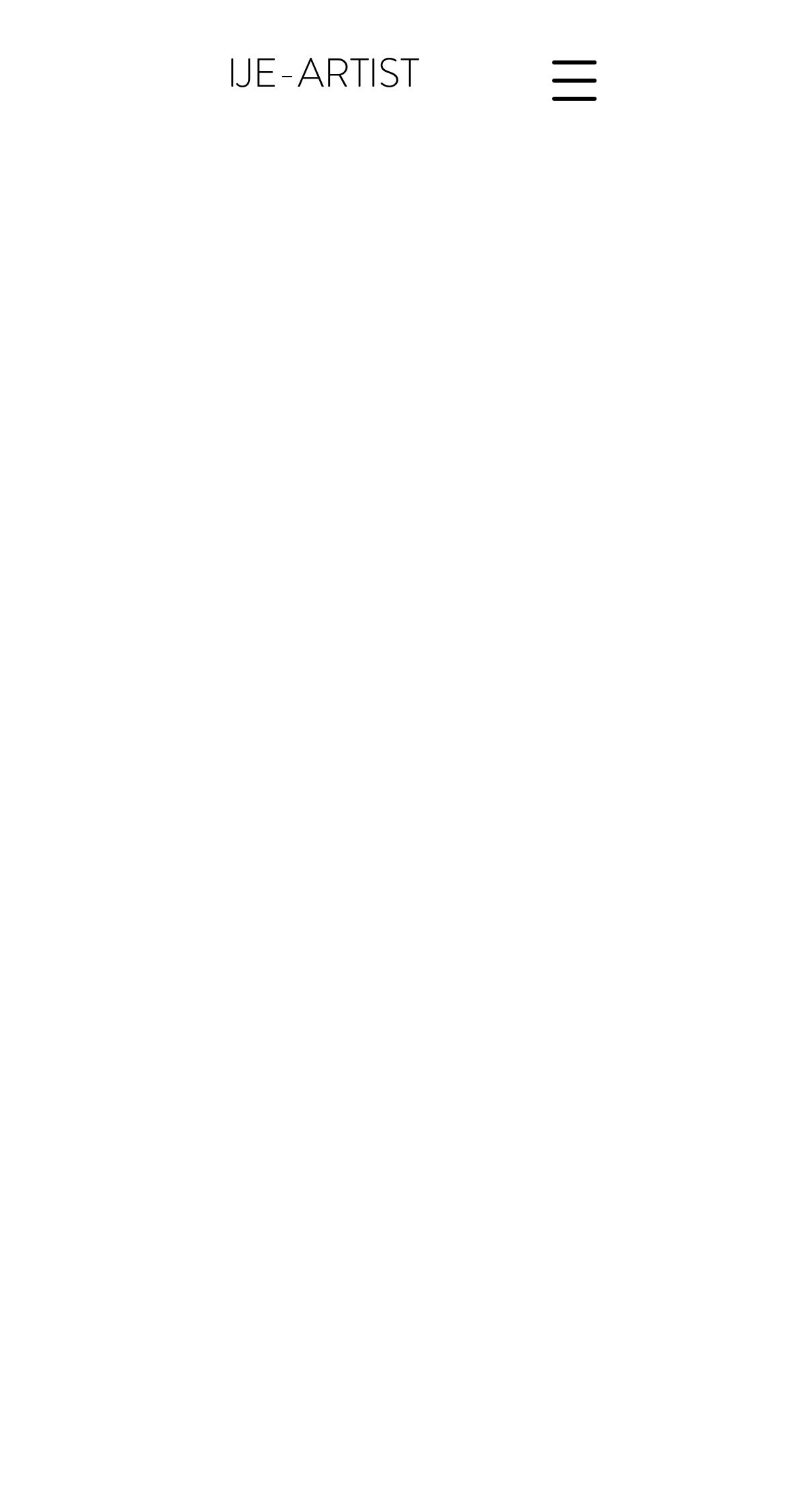Identify the bounding box coordinates for the UI element described by the following text: "IJE-ARTIST". Provide the coordinates as four float numbers between 0 and 1, in the format [left, top, right, bottom].

[0.288, 0.029, 0.532, 0.068]